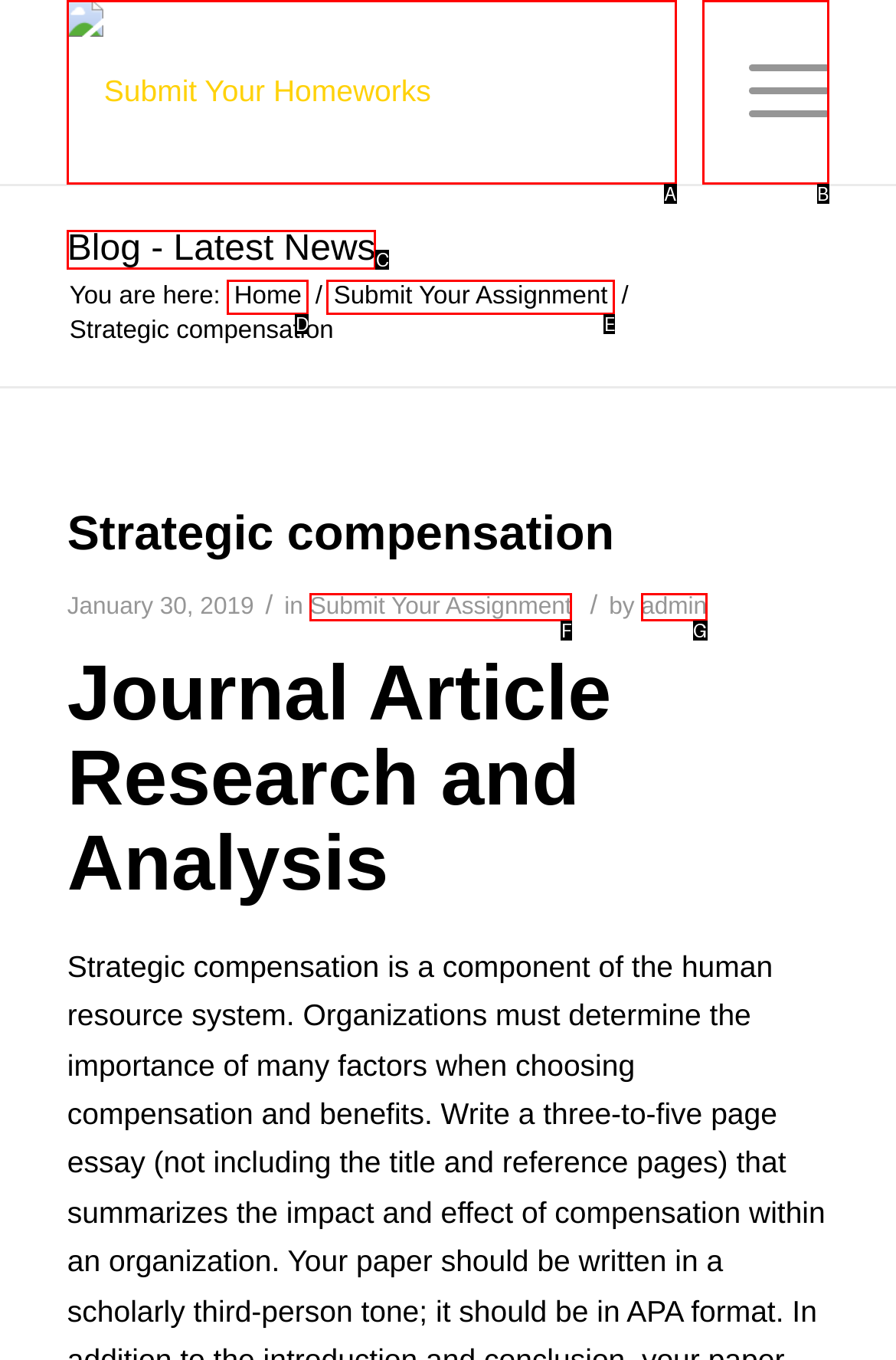Pick the option that corresponds to: admin
Provide the letter of the correct choice.

G